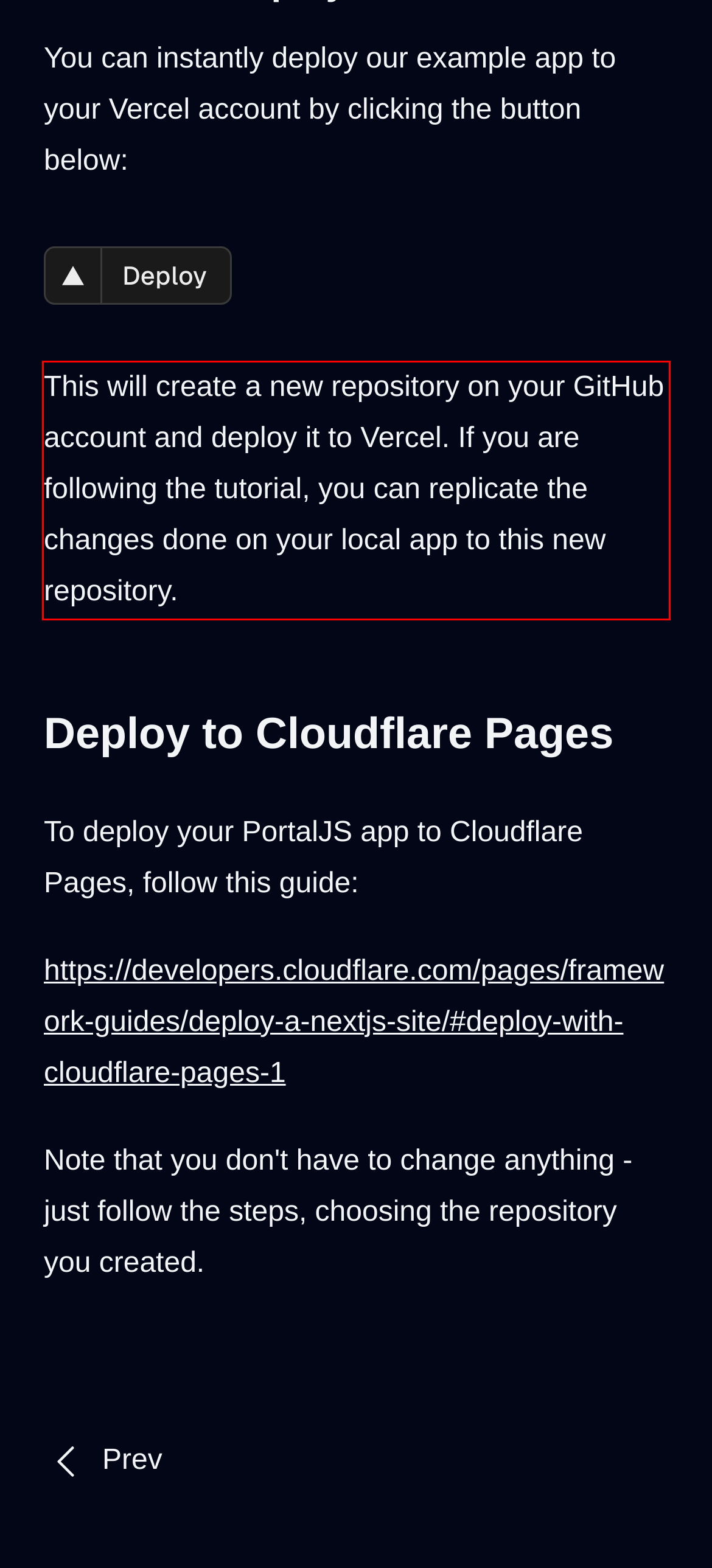Identify the text inside the red bounding box in the provided webpage screenshot and transcribe it.

This will create a new repository on your GitHub account and deploy it to Vercel. If you are following the tutorial, you can replicate the changes done on your local app to this new repository.